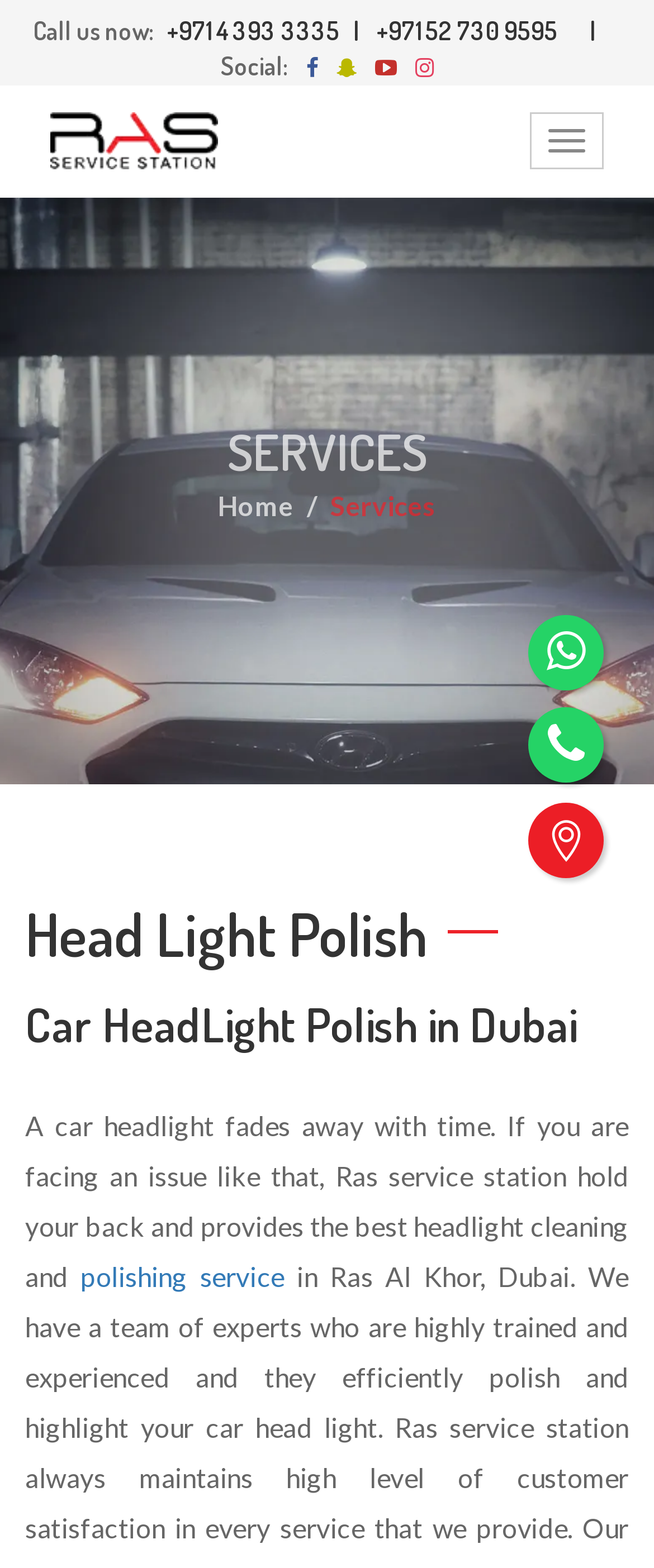Identify and provide the bounding box coordinates of the UI element described: "+971 52 730 9595". The coordinates should be formatted as [left, top, right, bottom], with each number being a float between 0 and 1.

[0.555, 0.01, 0.853, 0.03]